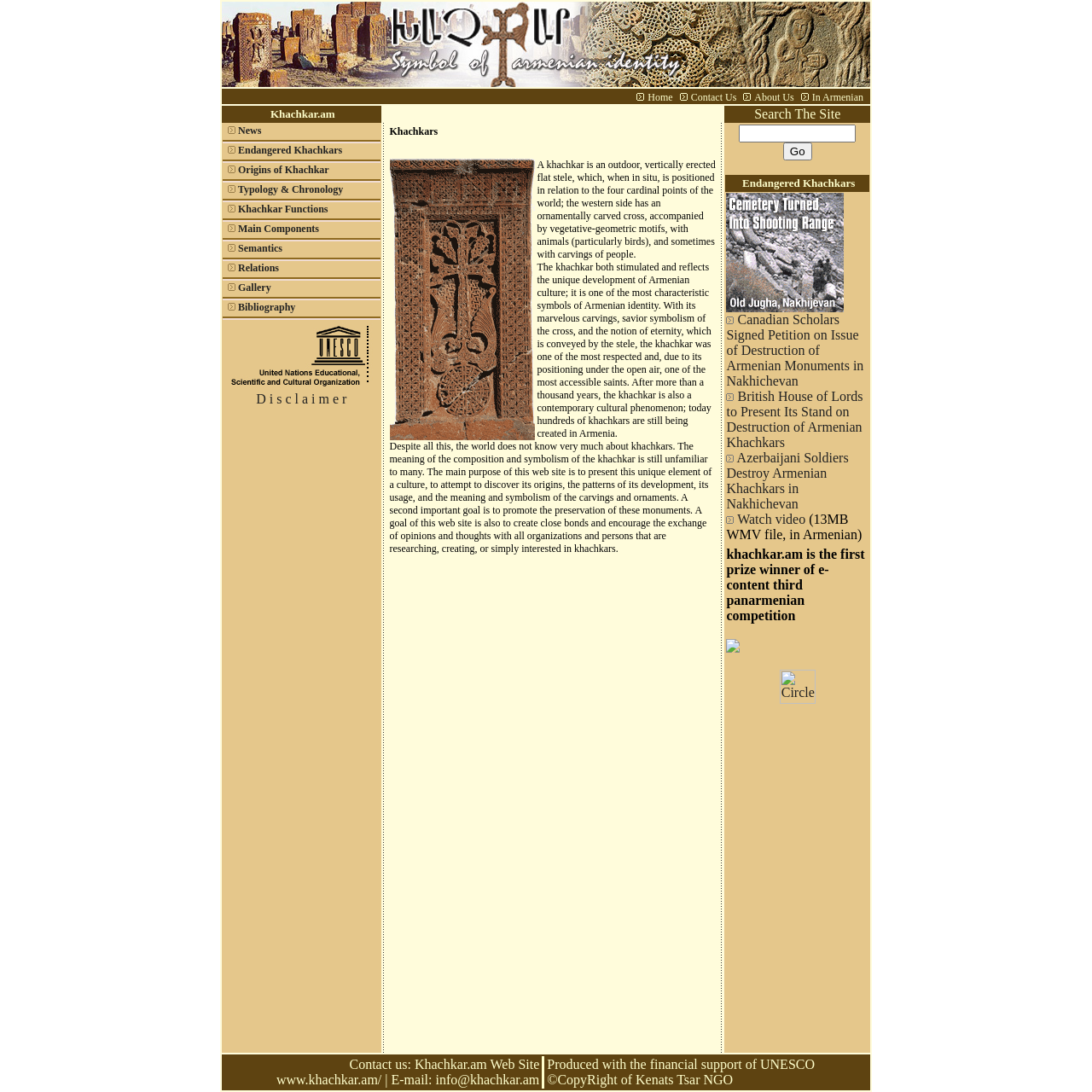Please identify the bounding box coordinates of where to click in order to follow the instruction: "Explore typology and chronology".

[0.218, 0.168, 0.314, 0.179]